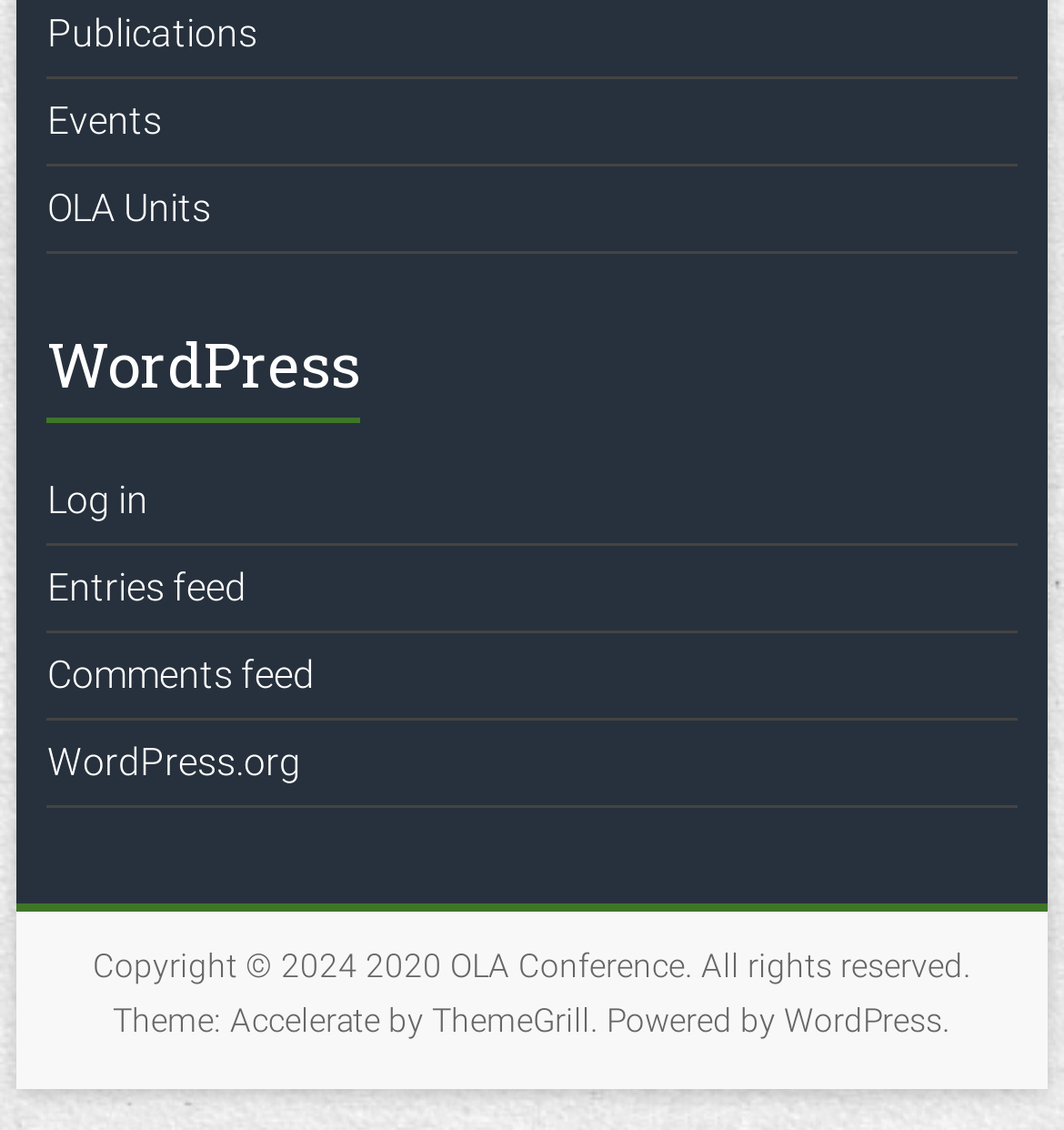Determine the bounding box coordinates of the region to click in order to accomplish the following instruction: "Check the WordPress.org website". Provide the coordinates as four float numbers between 0 and 1, specifically [left, top, right, bottom].

[0.044, 0.655, 0.283, 0.694]